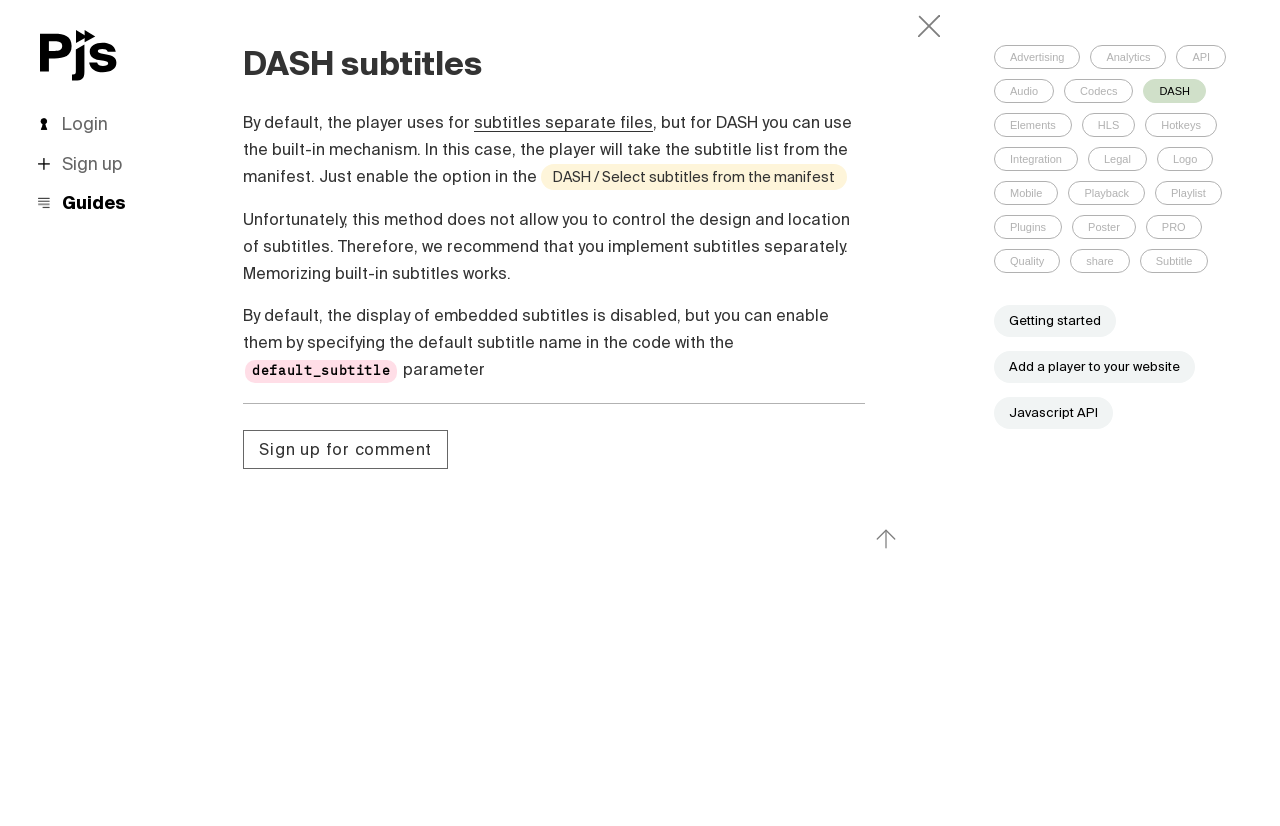Provide a thorough description of this webpage.

The webpage is a documentation page for PlayerJS Builder, a tool for creating web players. At the top left corner, there is a login and sign-up section with three links: "Login", "Sign up", and "Guides". 

Below this section, there is a main content area that occupies most of the page. The content is divided into two parts: a heading "DASH subtitles" and a block of text that explains how to use DASH subtitles in the player. The text is divided into several paragraphs and includes links to related topics.

To the right of the main content area, there is a sidebar with a list of links to various topics, including "Advertising", "Analytics", "API", and many others. There are 21 links in total, organized in a vertical list.

There are also a few images on the page, including a small icon in the top left corner and a larger image in the main content area. The images do not have descriptive text, but they appear to be decorative or functional elements rather than content images.

Overall, the page is a technical documentation page with a focus on providing information and resources to developers using PlayerJS Builder.